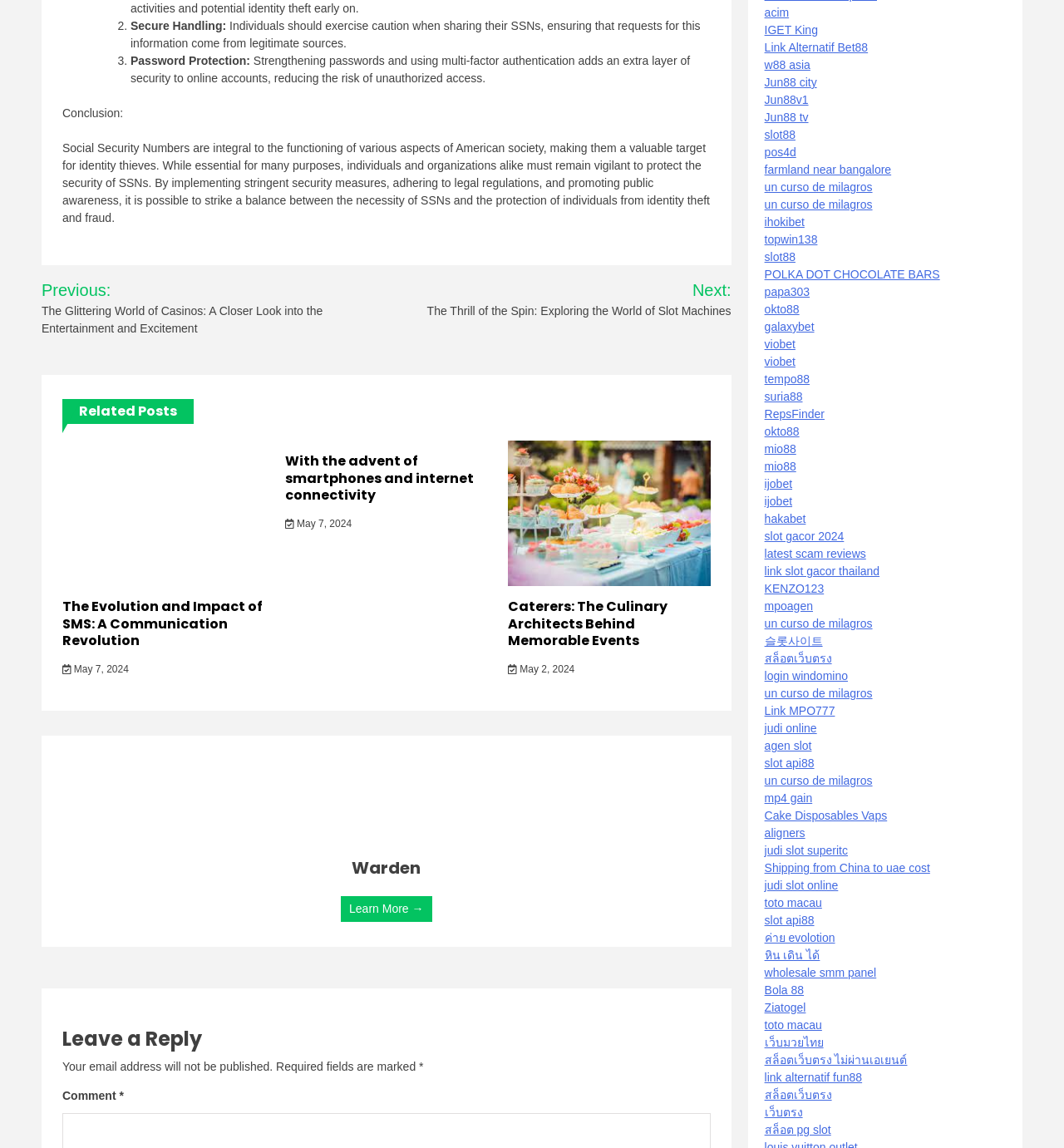Please identify the bounding box coordinates of where to click in order to follow the instruction: "Click on 'The Evolution and Impact of SMS: A Communication Revolution'".

[0.059, 0.52, 0.247, 0.566]